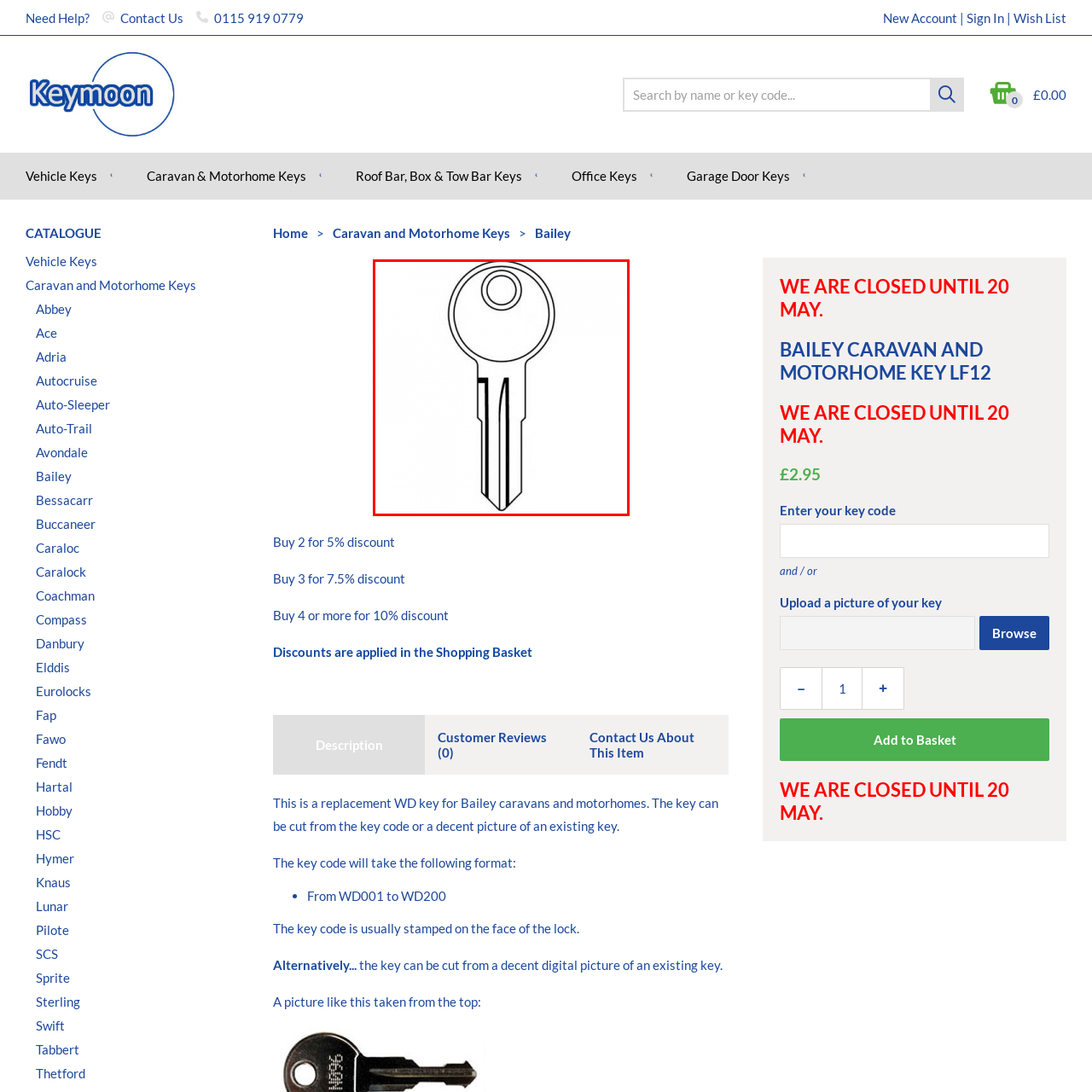Direct your attention to the area enclosed by the green rectangle and deliver a comprehensive answer to the subsequent question, using the image as your reference: 
What is the price of the key?

The price of the key can be found in the caption, which states that the key is available for purchase at a price of £2.95.